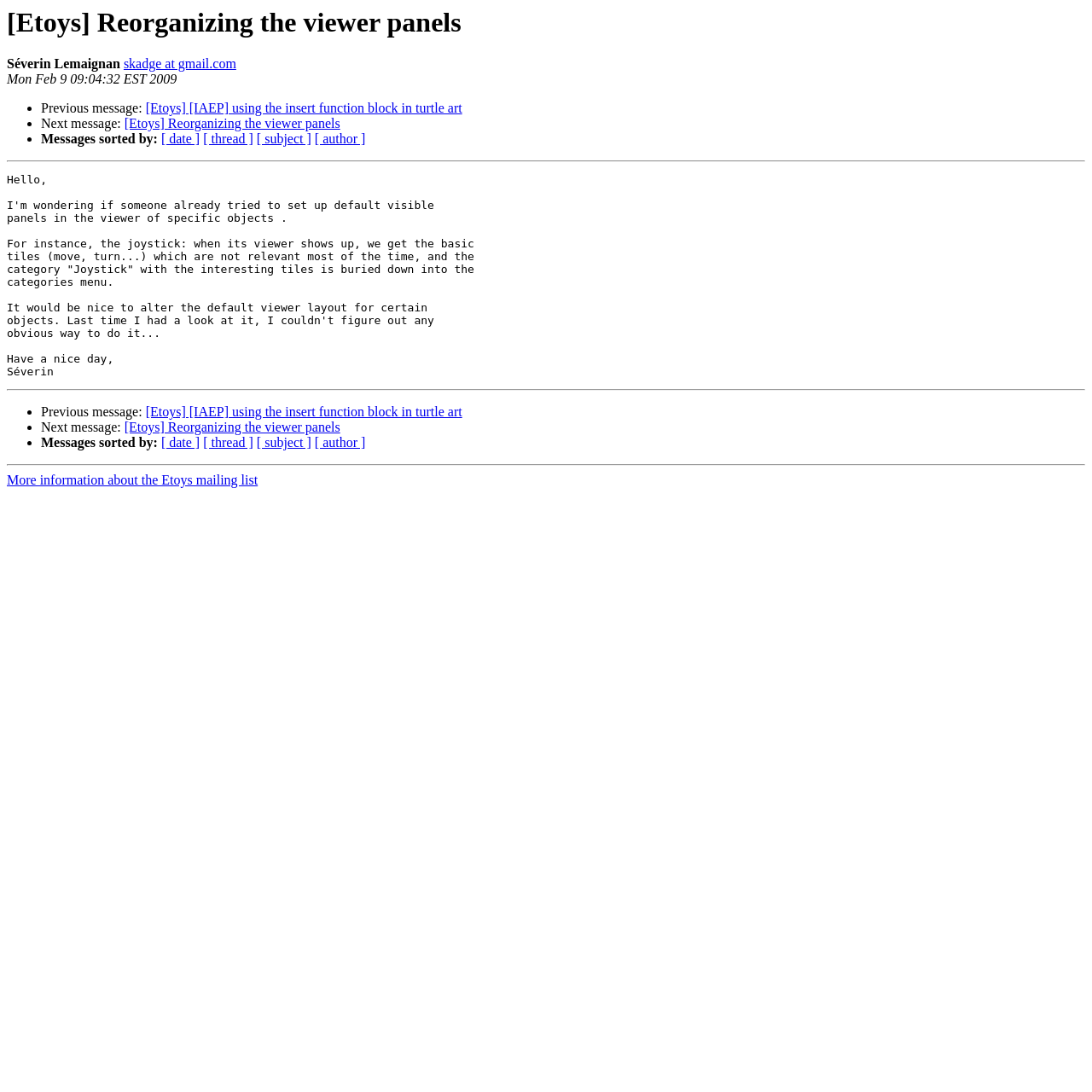Locate the bounding box coordinates of the segment that needs to be clicked to meet this instruction: "Sort messages by date".

[0.148, 0.121, 0.183, 0.134]